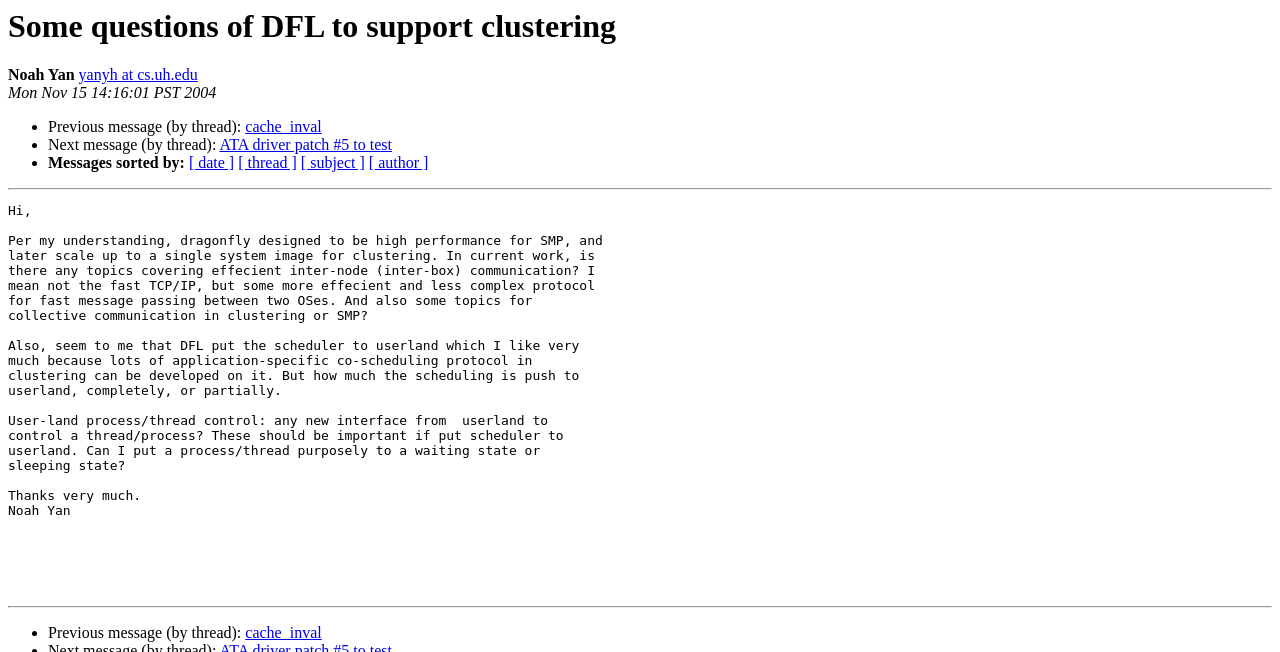What is the date of the message?
Please respond to the question thoroughly and include all relevant details.

The date of the message can be found at the top of the webpage, below the title, where it says 'Mon Nov 15 14:16:01 PST 2004'.